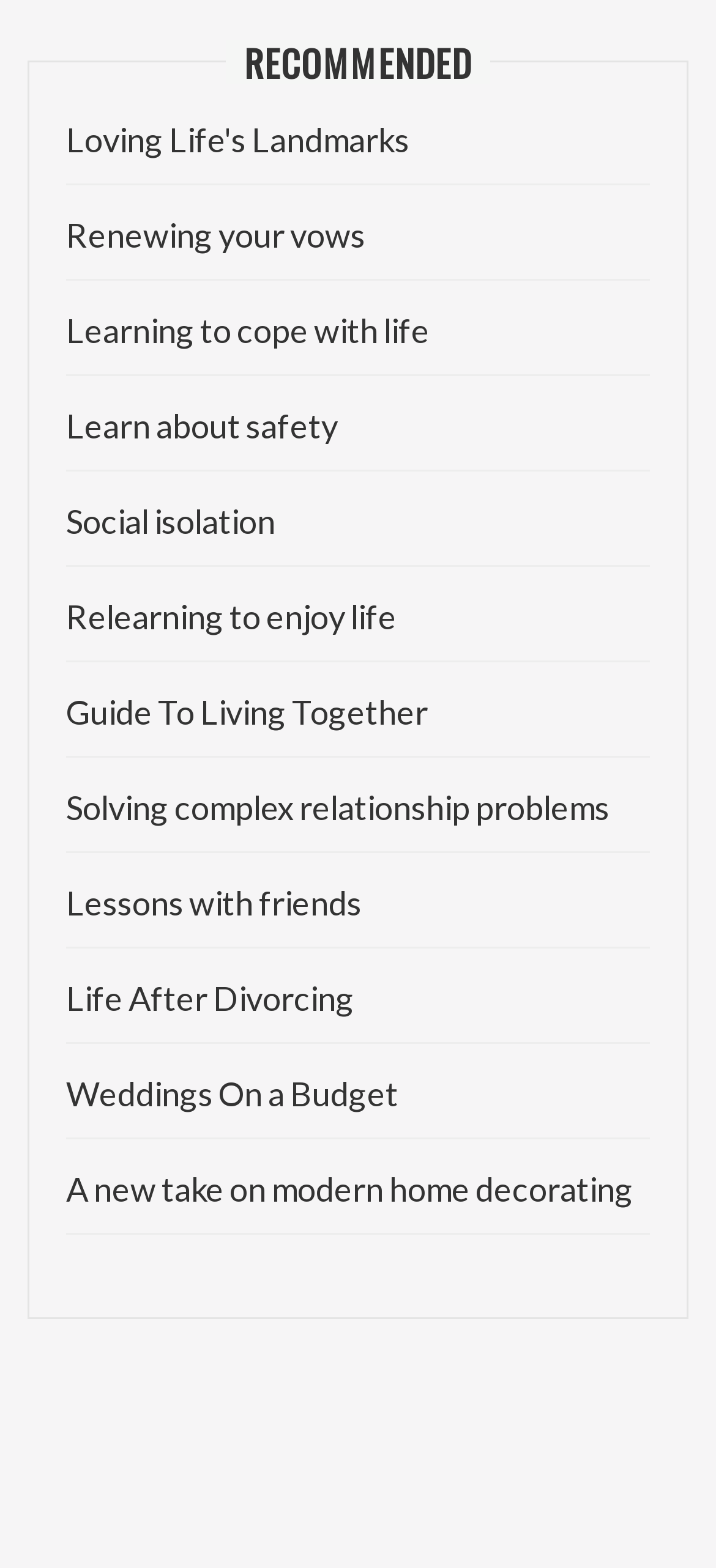Bounding box coordinates are specified in the format (top-left x, top-left y, bottom-right x, bottom-right y). All values are floating point numbers bounded between 0 and 1. Please provide the bounding box coordinate of the region this sentence describes: Relearning to enjoy life

[0.092, 0.38, 0.554, 0.406]